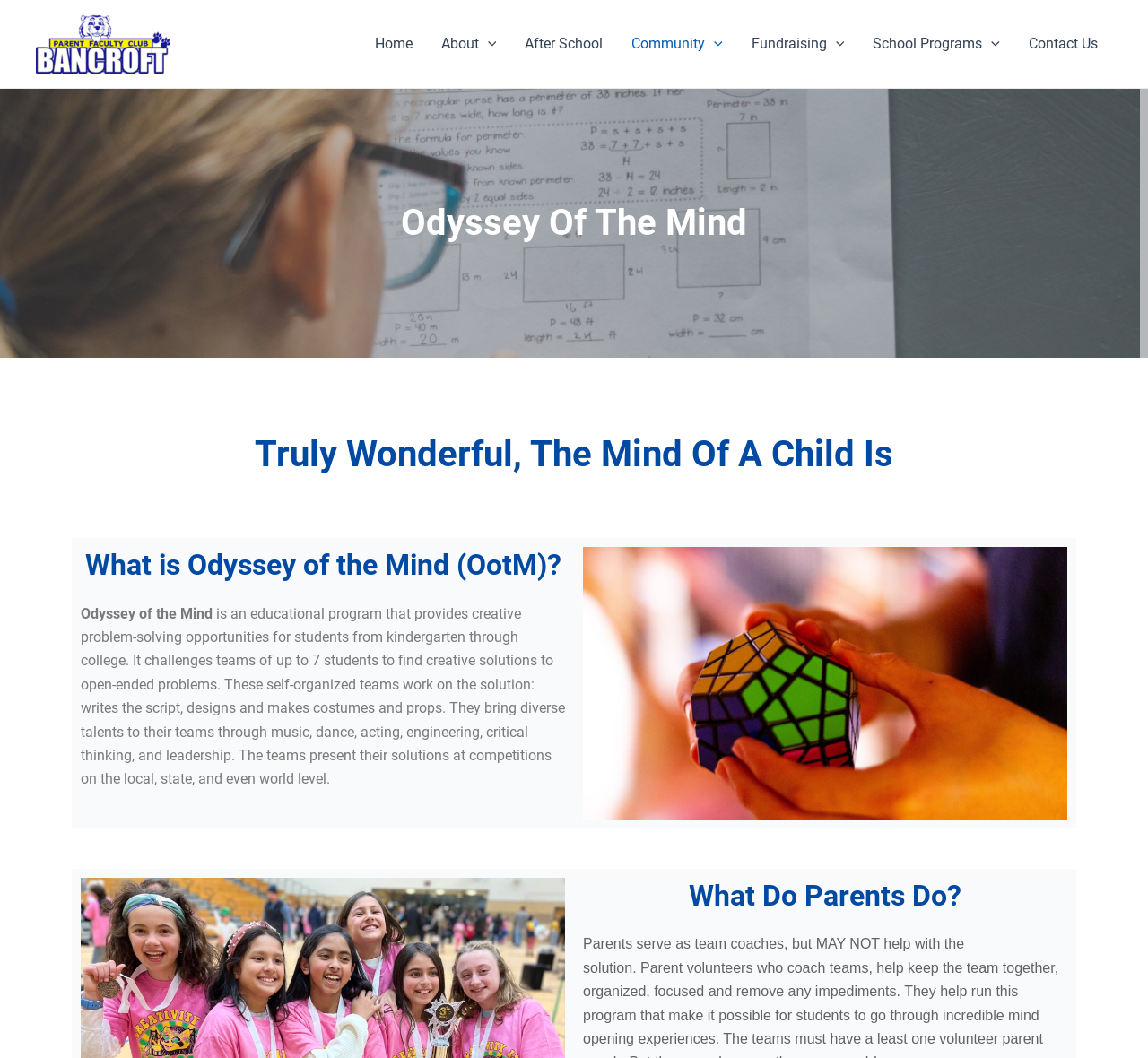Please indicate the bounding box coordinates for the clickable area to complete the following task: "Toggle About Menu". The coordinates should be specified as four float numbers between 0 and 1, i.e., [left, top, right, bottom].

[0.417, 0.02, 0.432, 0.063]